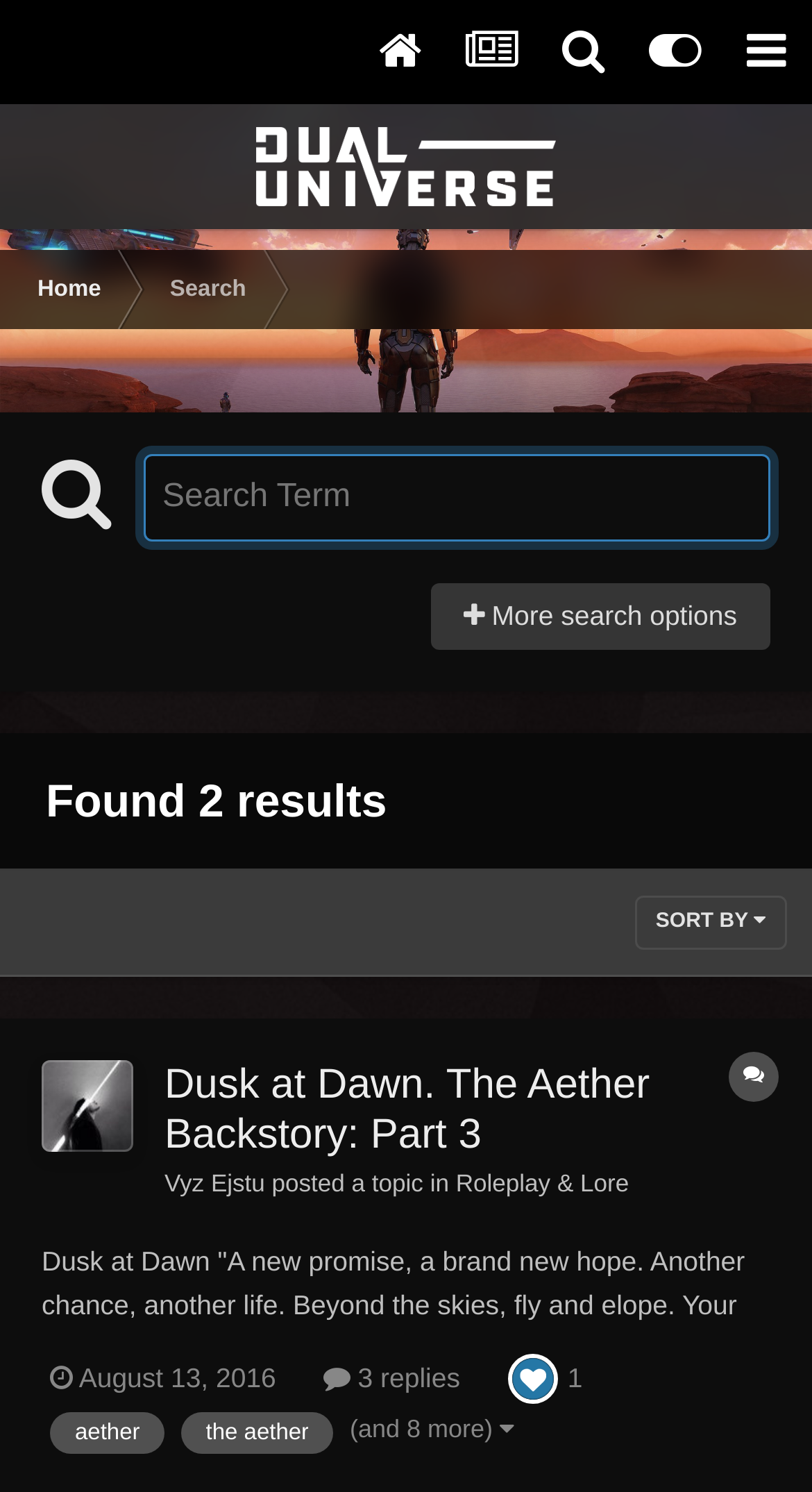What is the date of the first topic?
Answer the question with a single word or phrase by looking at the picture.

August 13, 2016